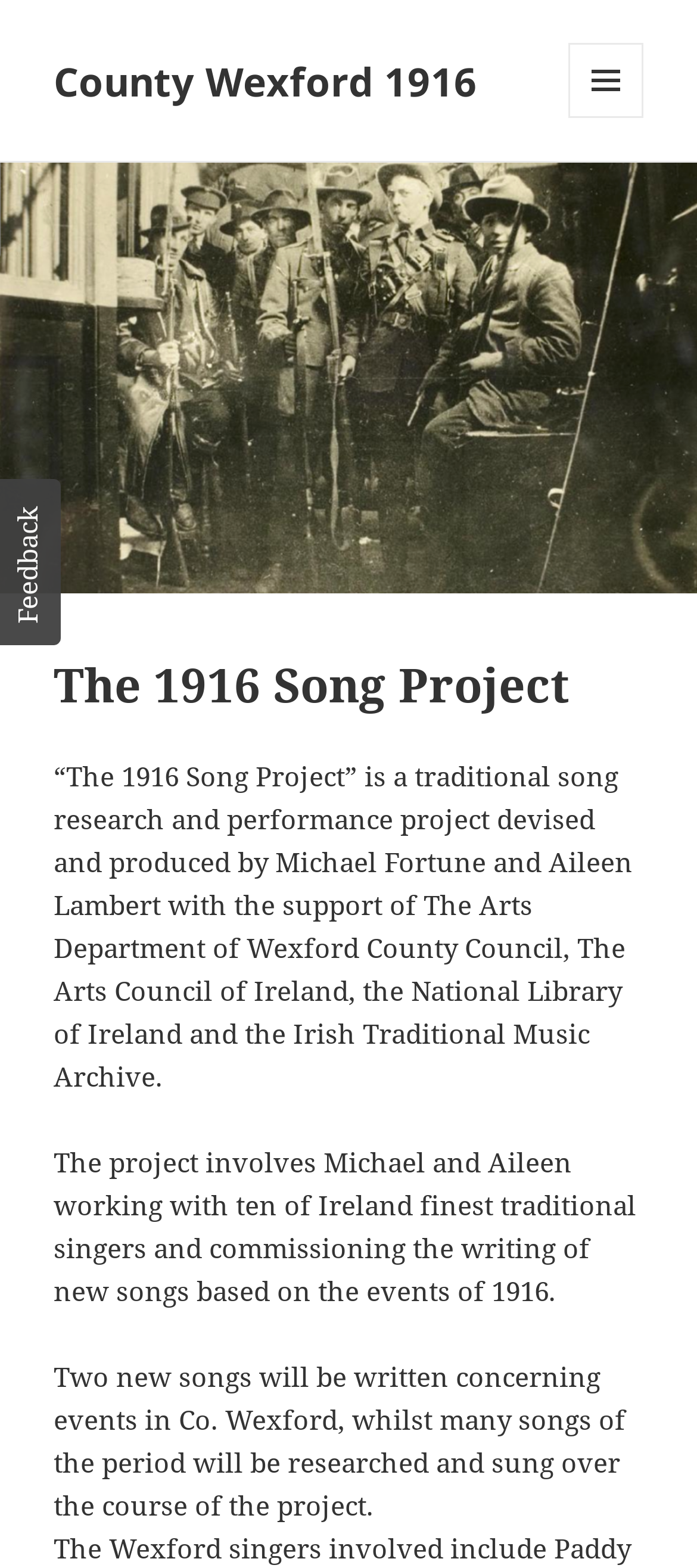Who devised the 1916 Song Project?
Respond to the question with a well-detailed and thorough answer.

I found this information by reading the StaticText element that describes the project, which states '“The 1916 Song Project” is a traditional song research and performance project devised and produced by Michael Fortune and Aileen Lambert...'.